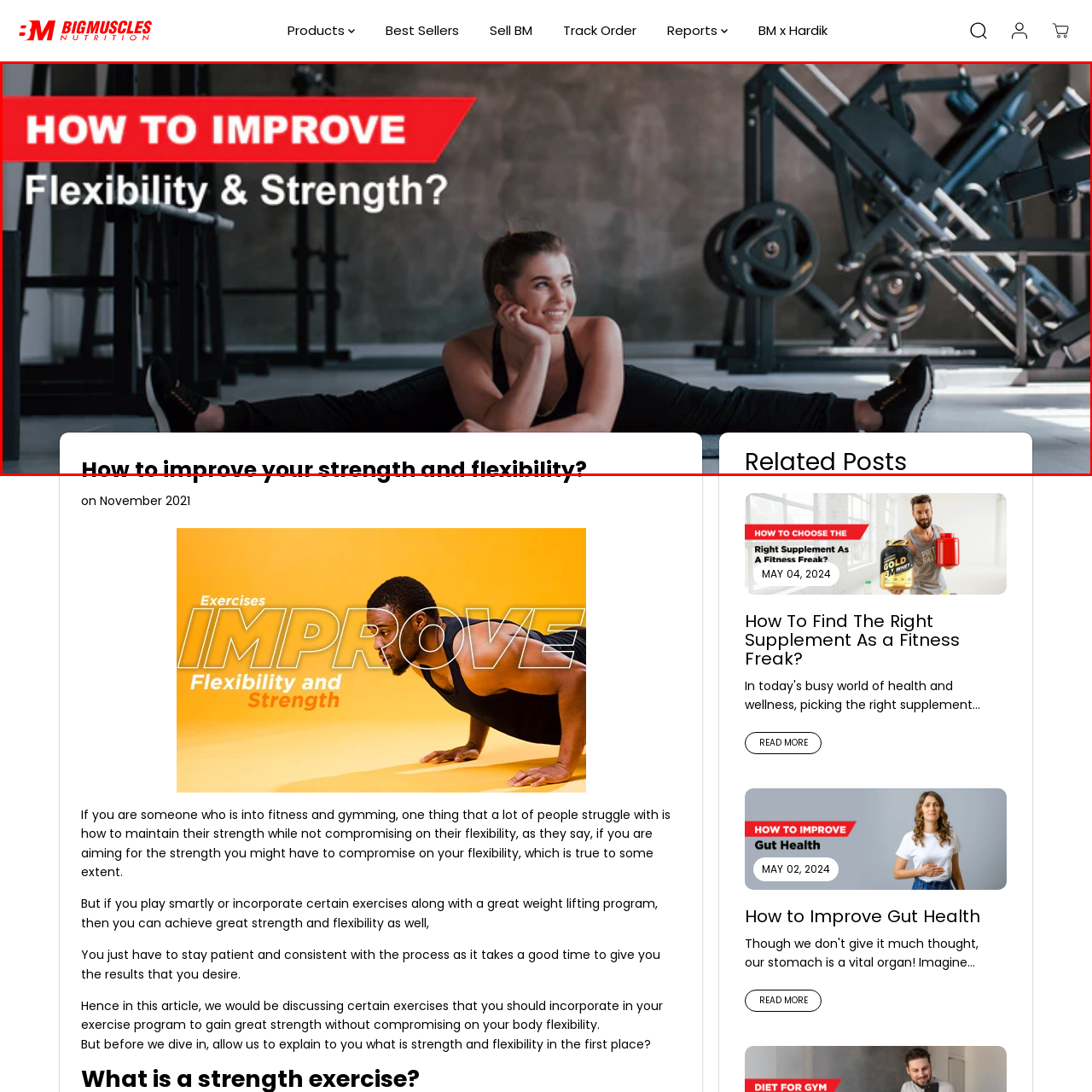Give a detailed description of the image area outlined by the red box.

The image features a young woman in a fitness setting, showcasing an impressive split stretch, symbolizing the dynamic balance between flexibility and strength. Behind her, various gym equipment is visible, highlighting a dedicated workout environment. At the top of the image, a bold red banner reading "HOW TO IMPROVE" emphasizes the focus on enhancing physical fitness. Below, the title "How to improve your strength and flexibility?" invites readers to explore tips and exercises that can help develop both attributes in their training routines. The overall composition conveys an encouraging message about achieving fitness goals through dedication and smart training.